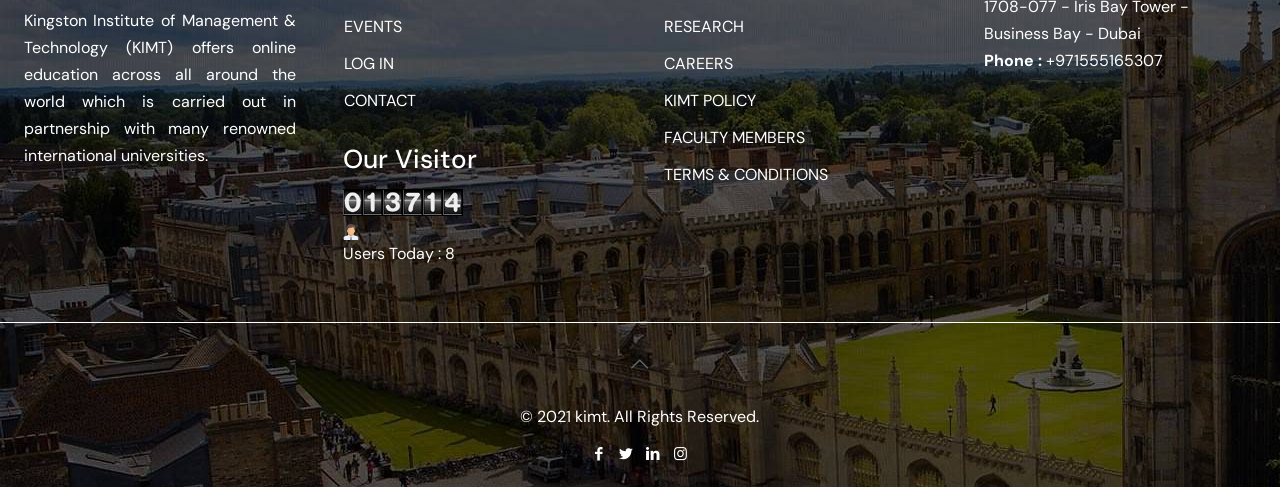Answer the question with a brief word or phrase:
What are the categories of links available in the top-right corner?

EVENTS, LOG IN, CONTACT